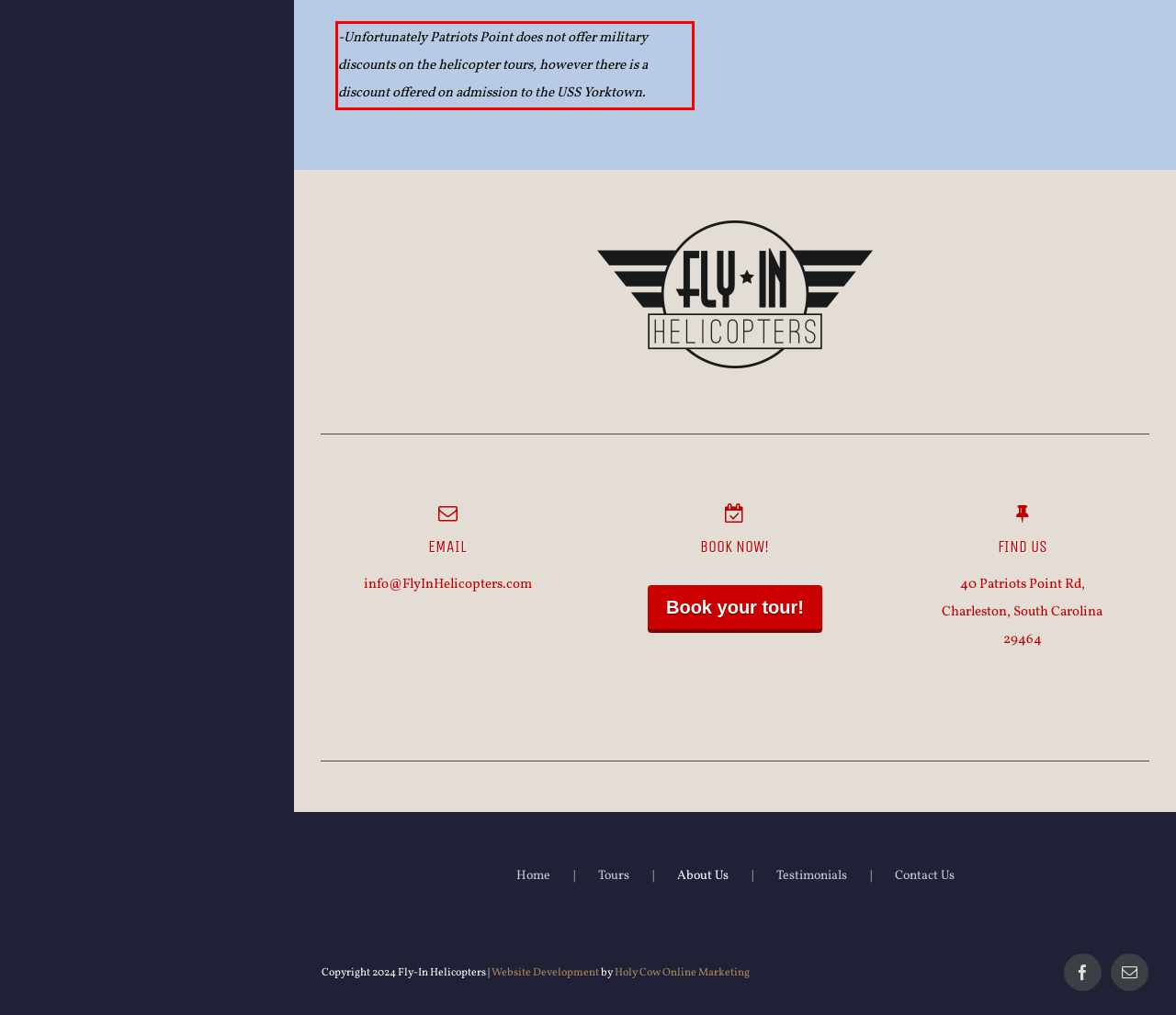Identify the red bounding box in the webpage screenshot and perform OCR to generate the text content enclosed.

-Unfortunately Patriots Point does not offer military discounts on the helicopter tours, however there is a discount offered on admission to the USS Yorktown.